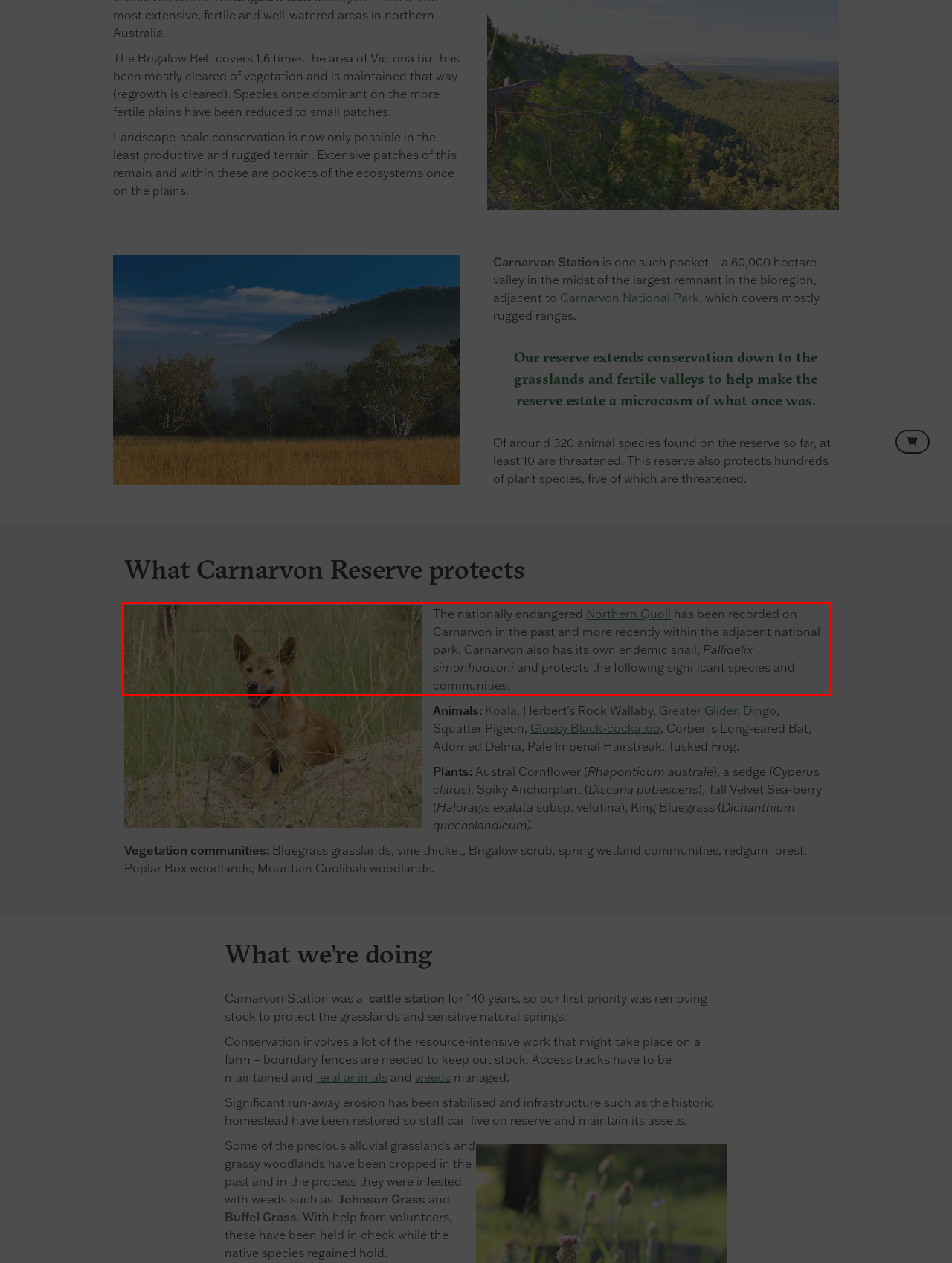Inspect the webpage screenshot that has a red bounding box and use OCR technology to read and display the text inside the red bounding box.

The nationally endangered Northern Quoll has been recorded on Carnarvon in the past and more recently within the adjacent national park. Carnarvon also has its own endemic snail, Pallidelix simonhudsoni and protects the following significant species and communities: